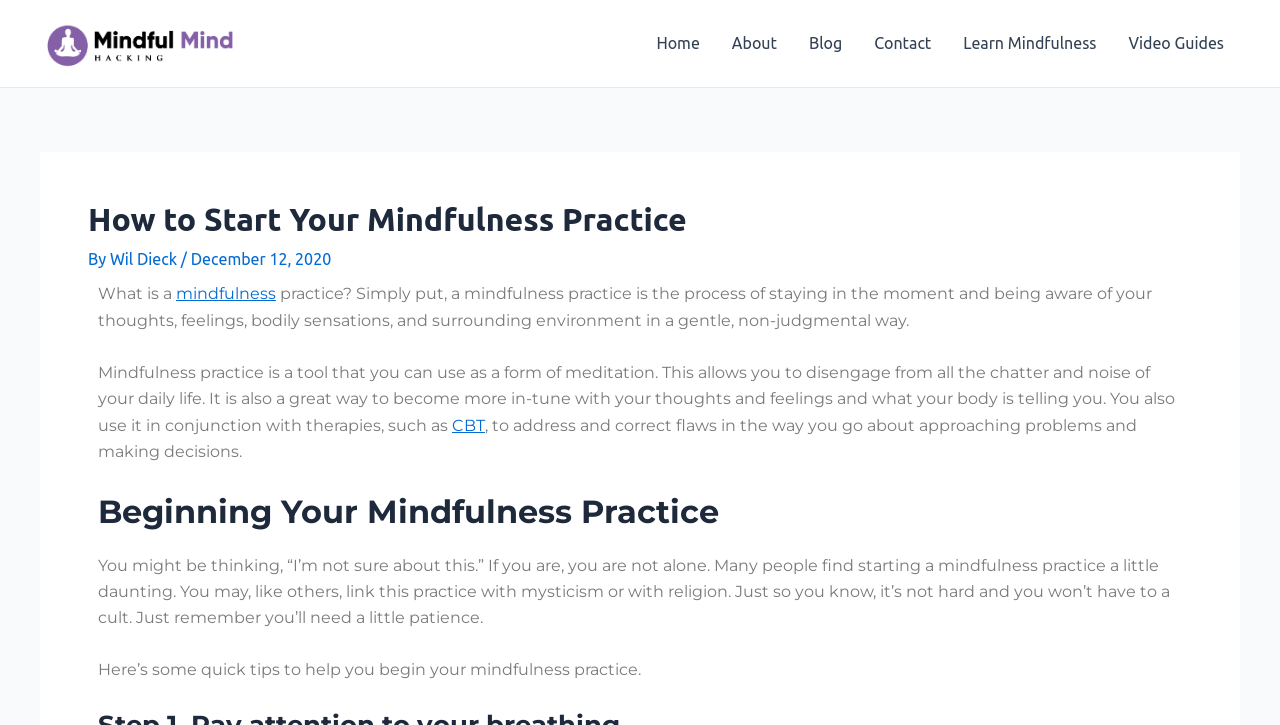Locate the bounding box for the described UI element: "Learn Mindfulness". Ensure the coordinates are four float numbers between 0 and 1, formatted as [left, top, right, bottom].

[0.74, 0.005, 0.869, 0.115]